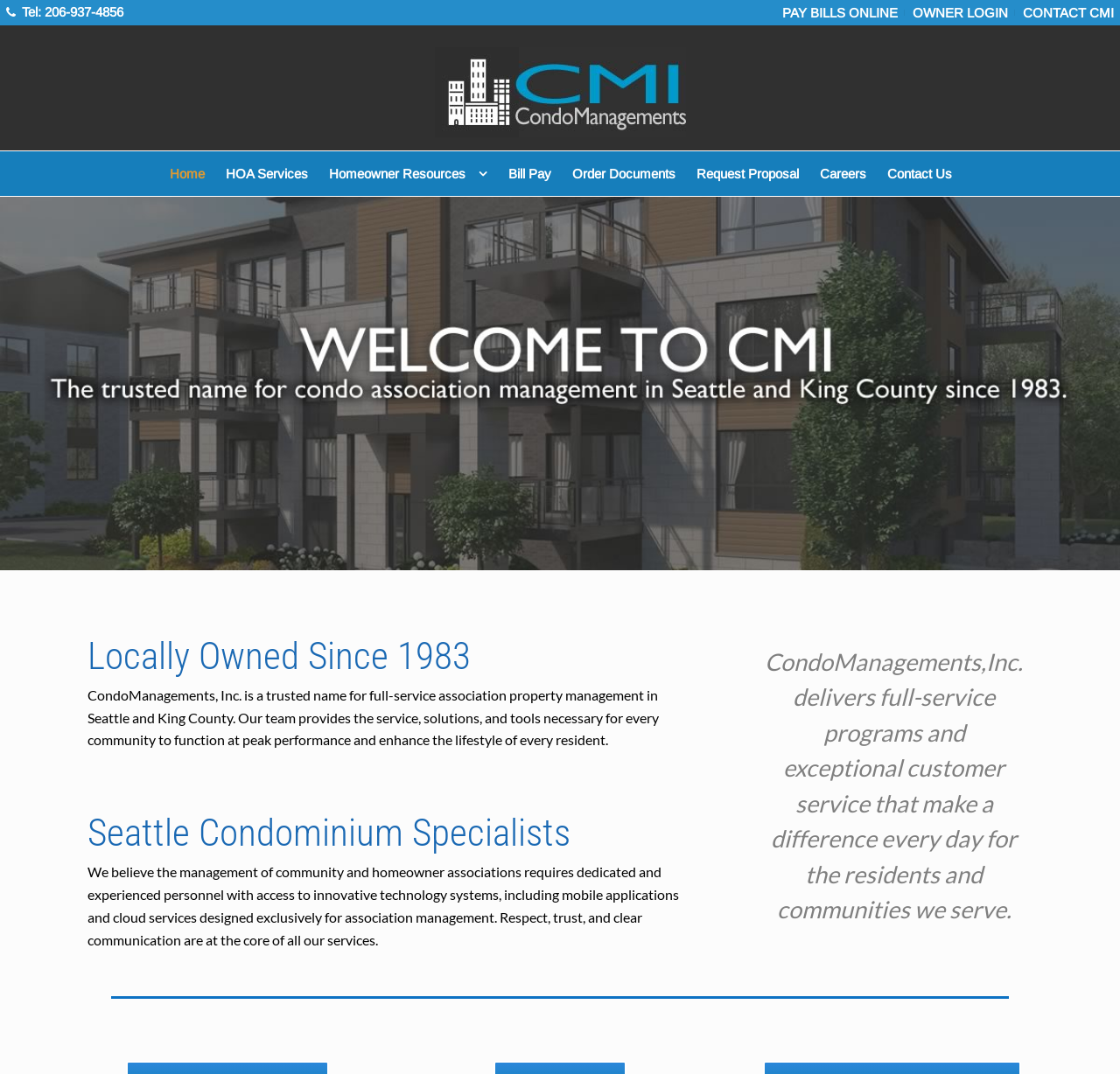Using a single word or phrase, answer the following question: 
What is the focus of CMI's management services?

Condominium management